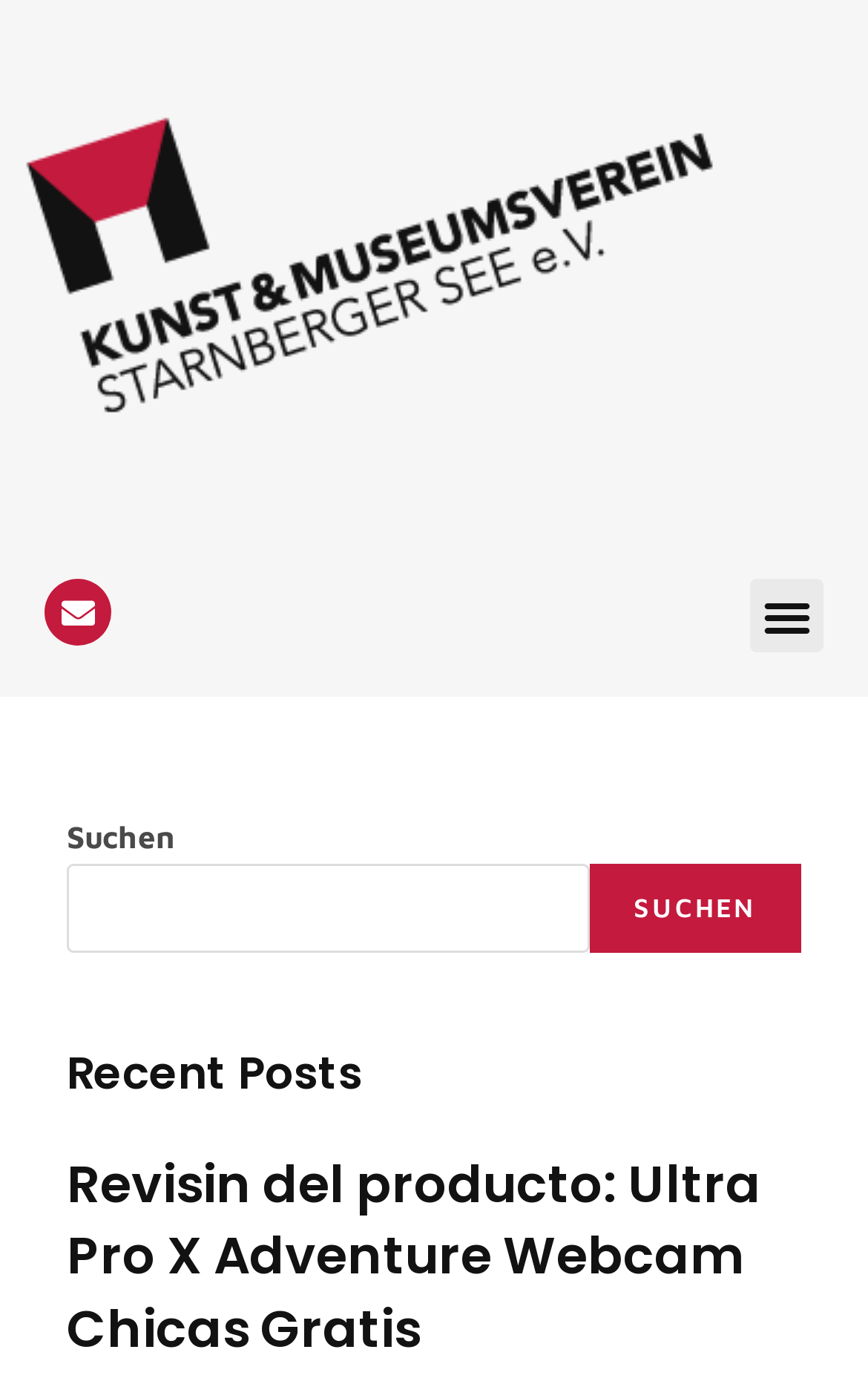Provide the bounding box coordinates in the format (top-left x, top-left y, bottom-right x, bottom-right y). All values are floating point numbers between 0 and 1. Determine the bounding box coordinate of the UI element described as: parent_node: SUCHEN name="s"

[0.077, 0.626, 0.679, 0.69]